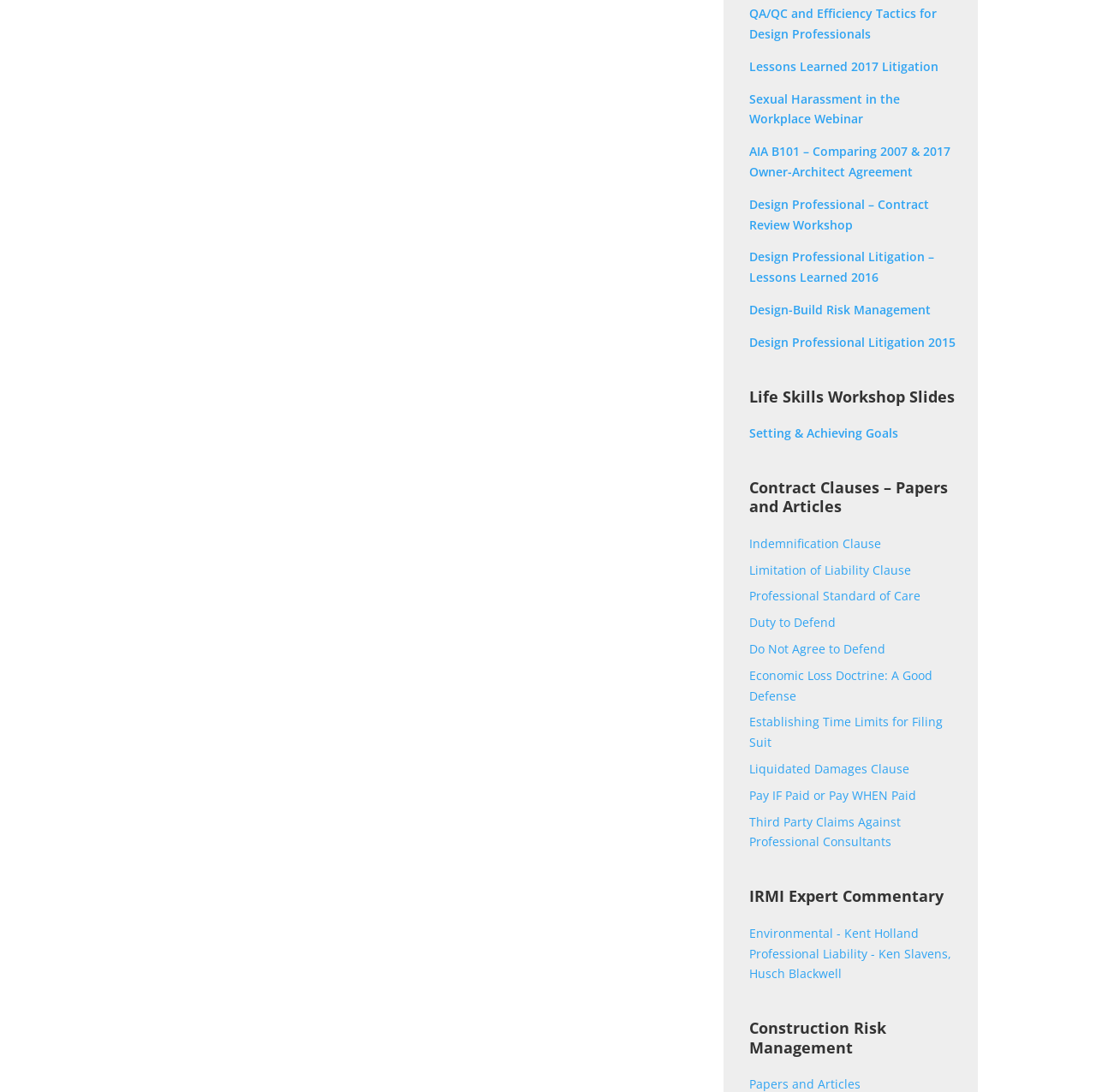Please provide a brief answer to the following inquiry using a single word or phrase:
What is the last link under 'Contract Clauses – Papers and Articles'?

Pay IF Paid or Pay WHEN Paid